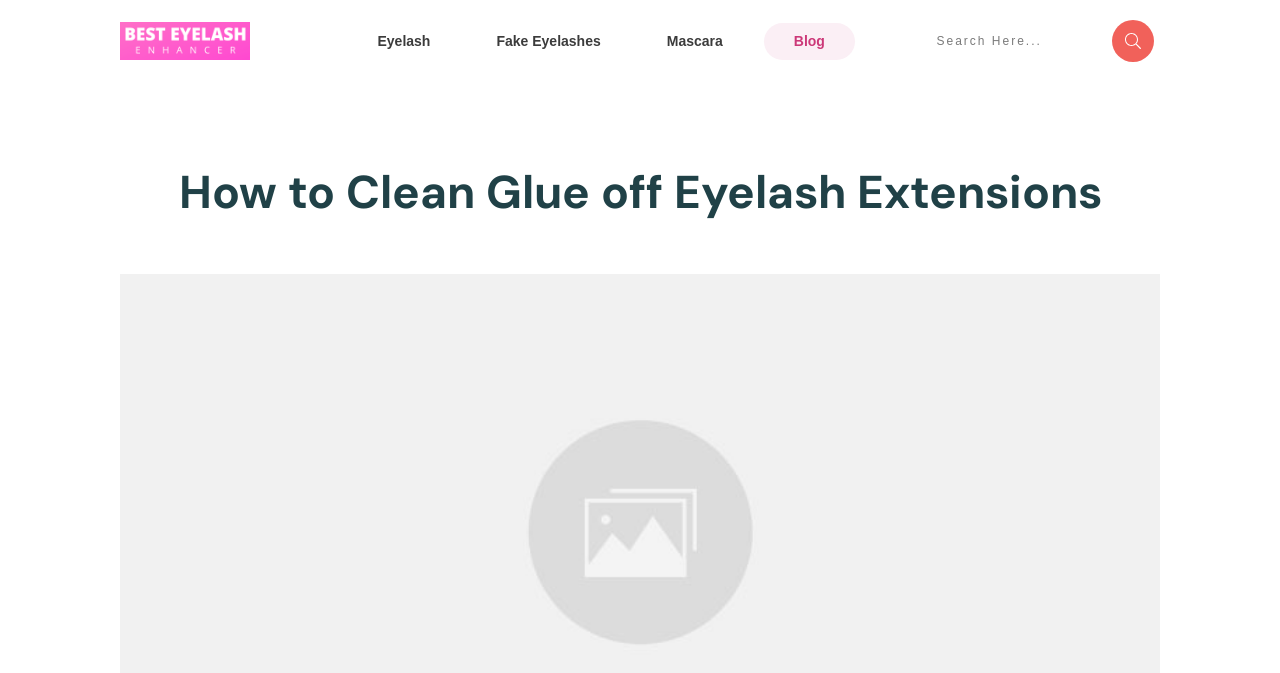Locate the bounding box coordinates of the element's region that should be clicked to carry out the following instruction: "Click the Eyelash logo". The coordinates need to be four float numbers between 0 and 1, i.e., [left, top, right, bottom].

[0.094, 0.033, 0.195, 0.089]